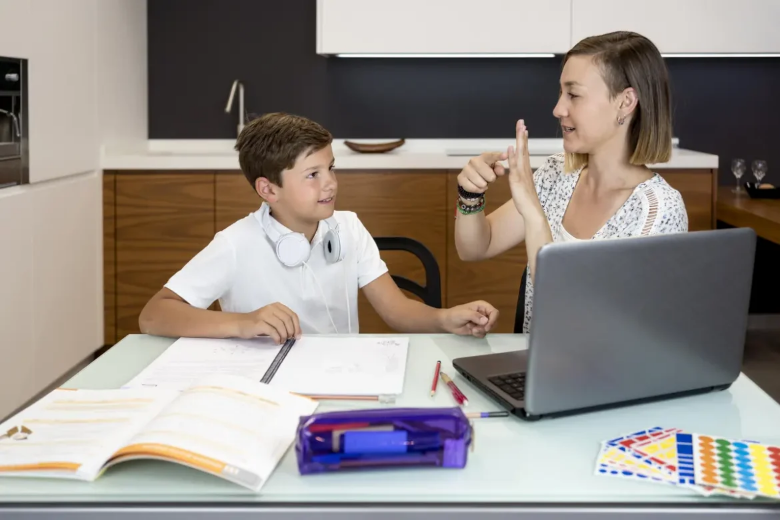What is on the table?
Answer the question with as much detail as possible.

Upon examining the image, it is evident that the table is cluttered with various educational materials, including notebooks and colorful study tools, indicating an active and engaging learning environment that incorporates a range of resources.